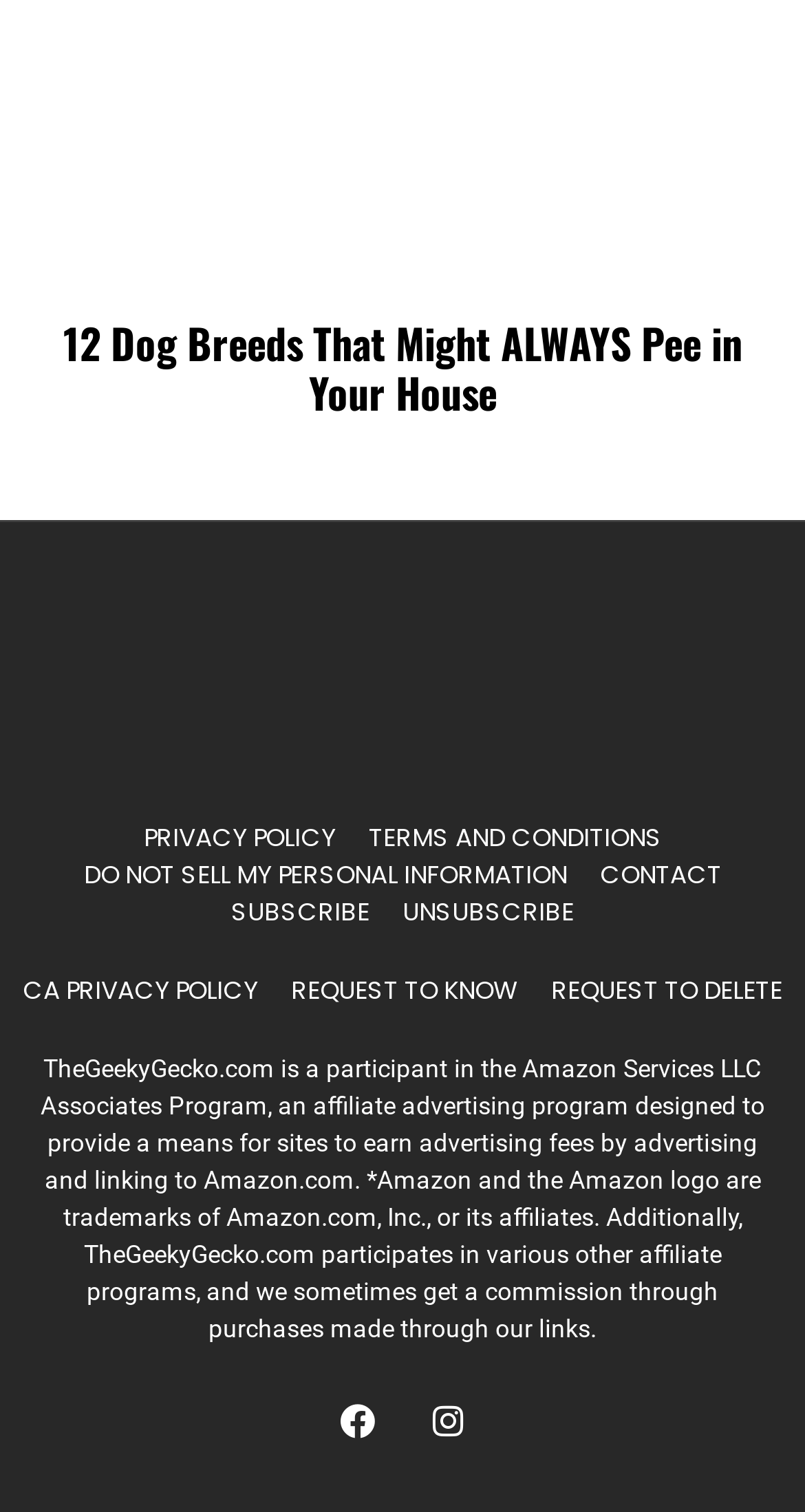What is the website's affiliate program?
Using the image, answer in one word or phrase.

Amazon Services LLC Associates Program